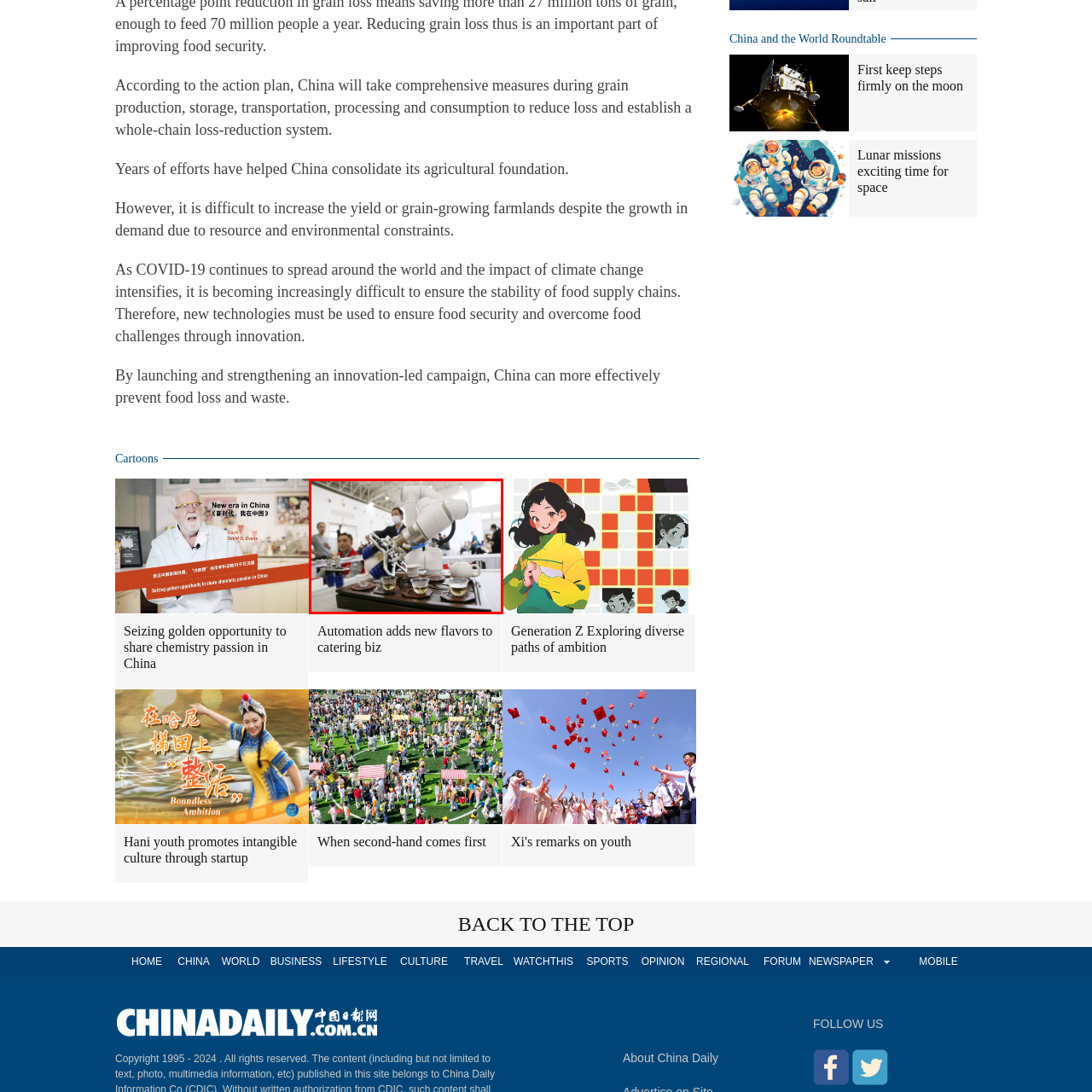What is the background of the attendees?
Direct your attention to the image inside the red bounding box and provide a detailed explanation in your answer.

The attendees are standing in a bright, modern venue, which is the background setting for the demonstration of the robotic arm designed for tea brewing.